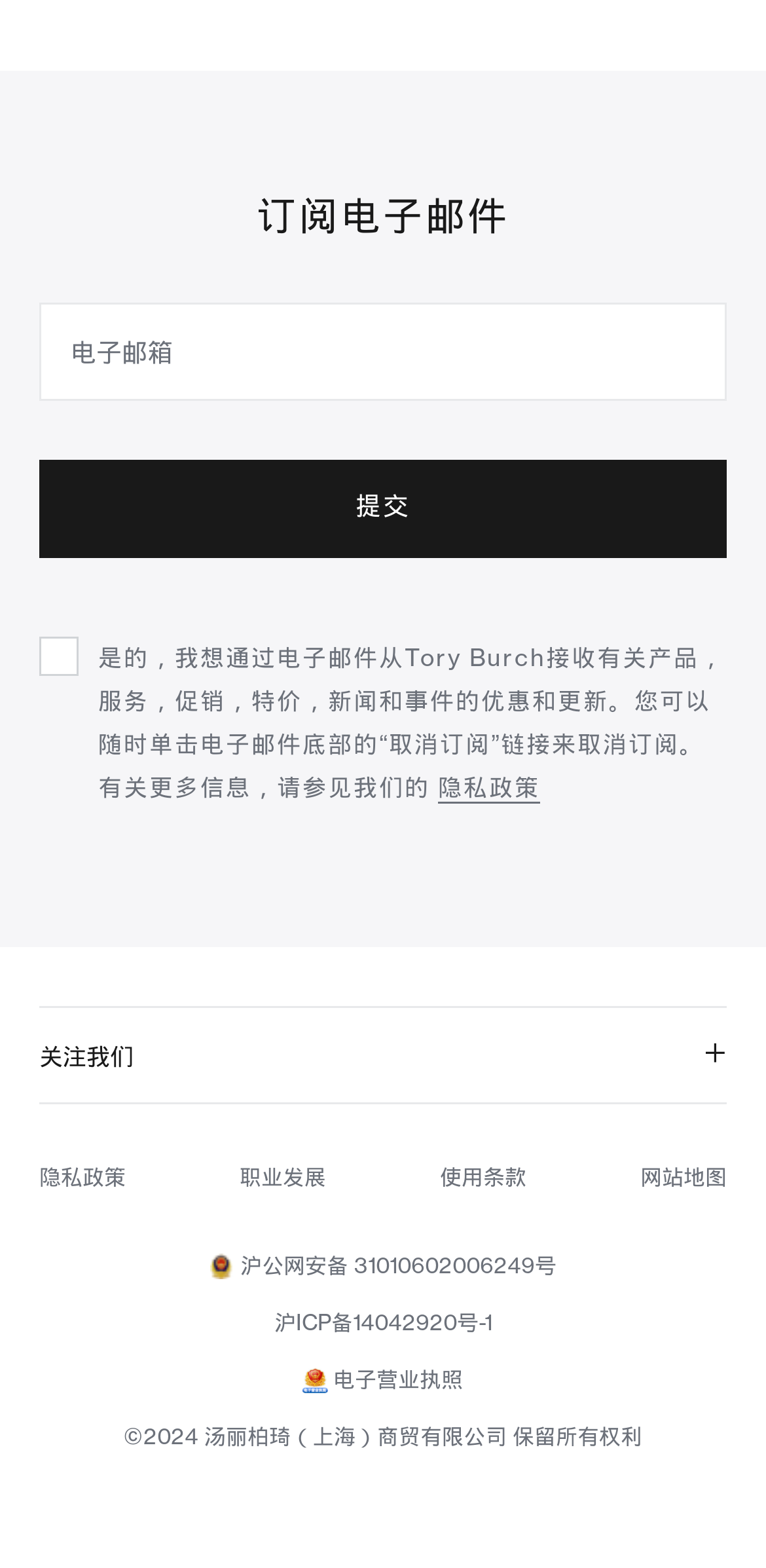Provide a one-word or brief phrase answer to the question:
What is the link at the bottom of the page?

Website map